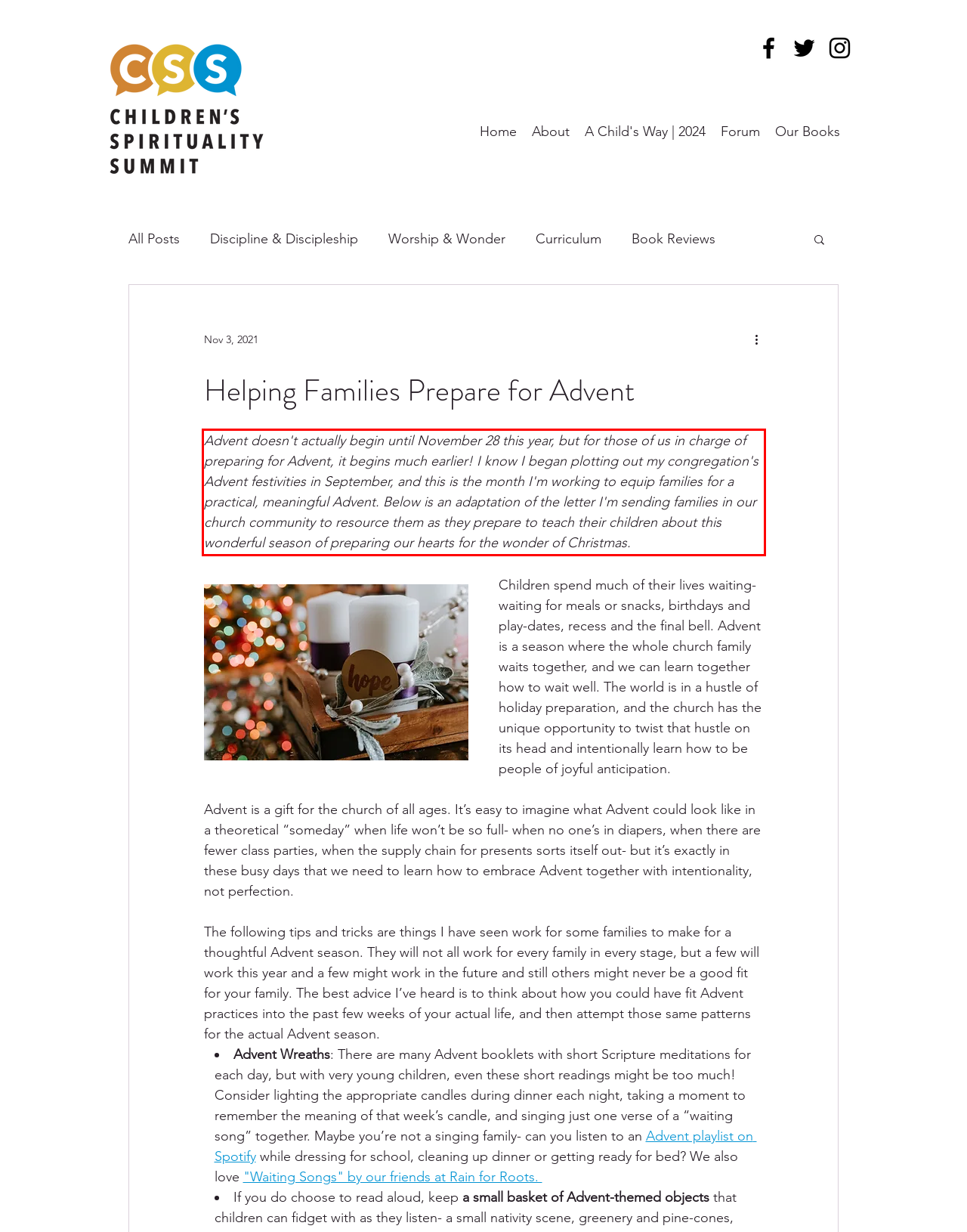In the given screenshot, locate the red bounding box and extract the text content from within it.

Advent doesn't actually begin until November 28 this year, but for those of us in charge of preparing for Advent, it begins much earlier! I know I began plotting out my congregation's Advent festivities in September, and this is the month I'm working to equip families for a practical, meaningful Advent. Below is an adaptation of the letter I'm sending families in our church community to resource them as they prepare to teach their children about this wonderful season of preparing our hearts for the wonder of Christmas.